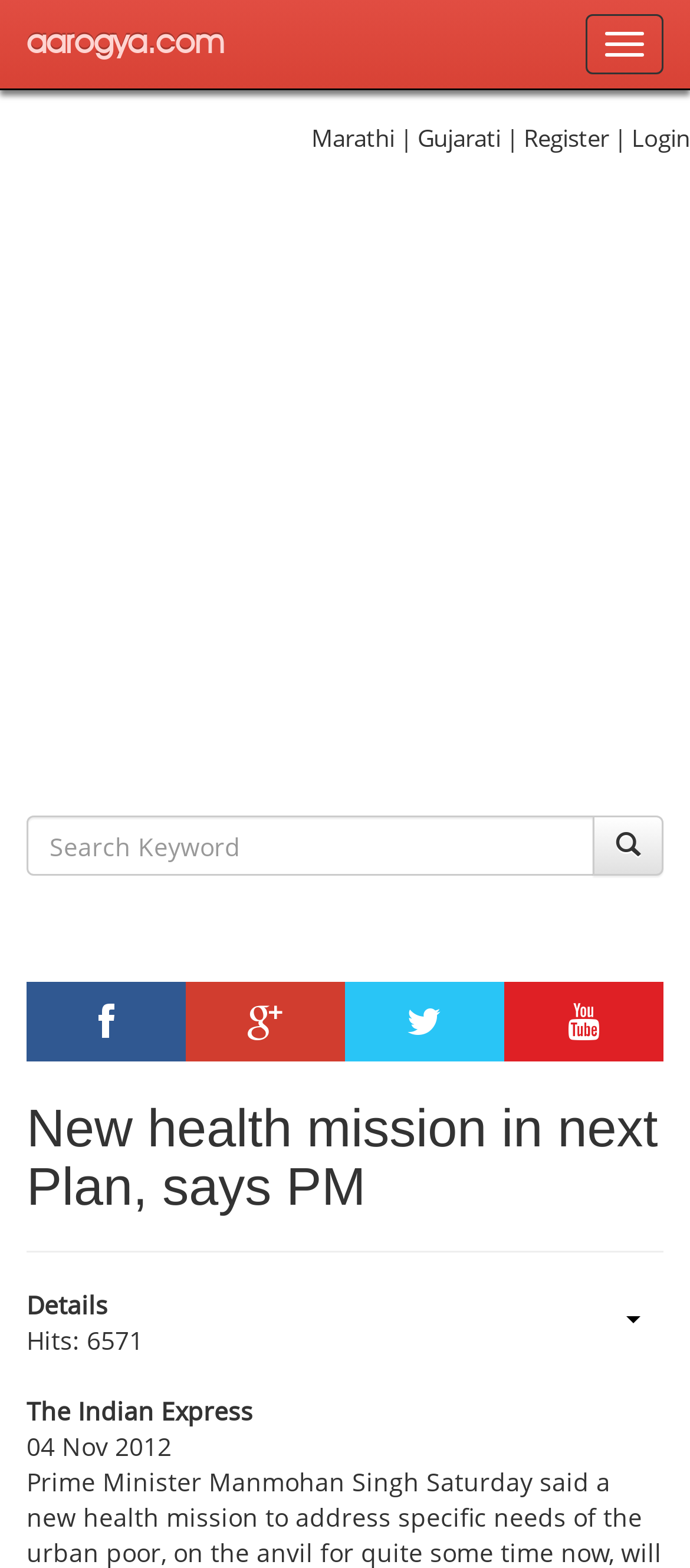Locate the bounding box coordinates of the element that should be clicked to fulfill the instruction: "Search for health information".

[0.038, 0.52, 0.862, 0.558]